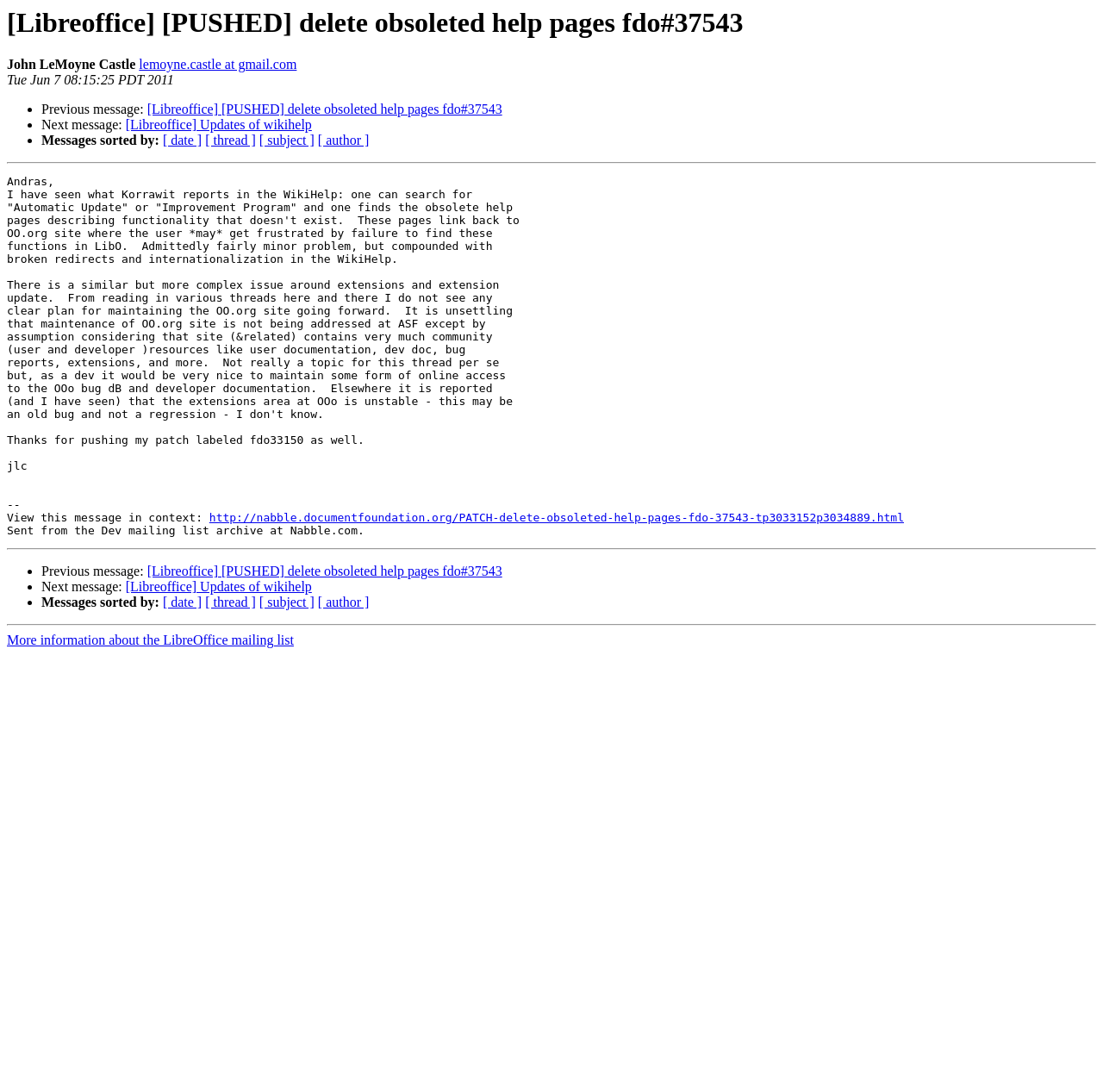Identify the bounding box coordinates of the clickable region to carry out the given instruction: "Get more information about the LibreOffice mailing list".

[0.006, 0.58, 0.266, 0.593]